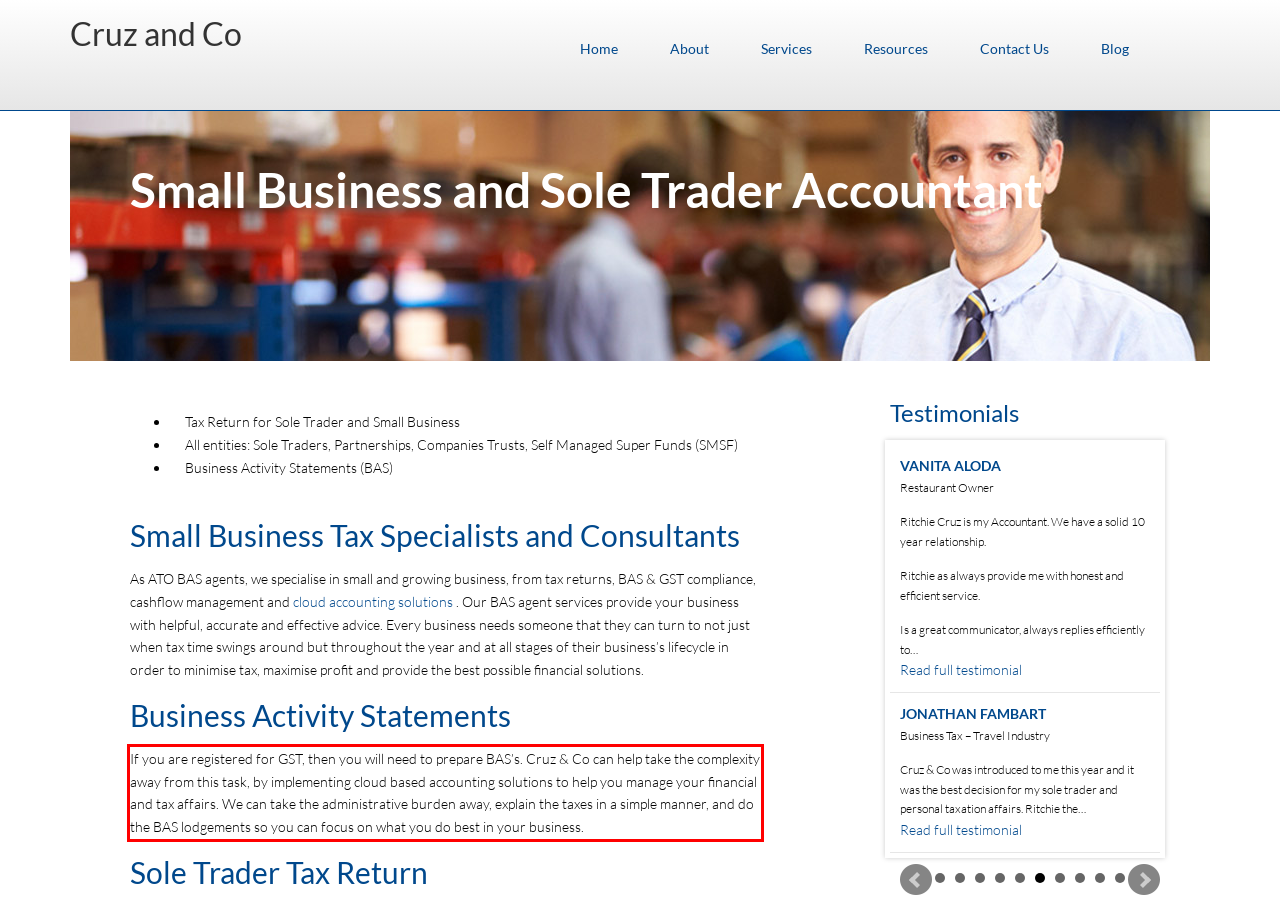Please identify the text within the red rectangular bounding box in the provided webpage screenshot.

If you are registered for GST, then you will need to prepare BAS’s. Cruz & Co can help take the complexity away from this task, by implementing cloud based accounting solutions to help you manage your financial and tax affairs. We can take the administrative burden away, explain the taxes in a simple manner, and do the BAS lodgements so you can focus on what you do best in your business.